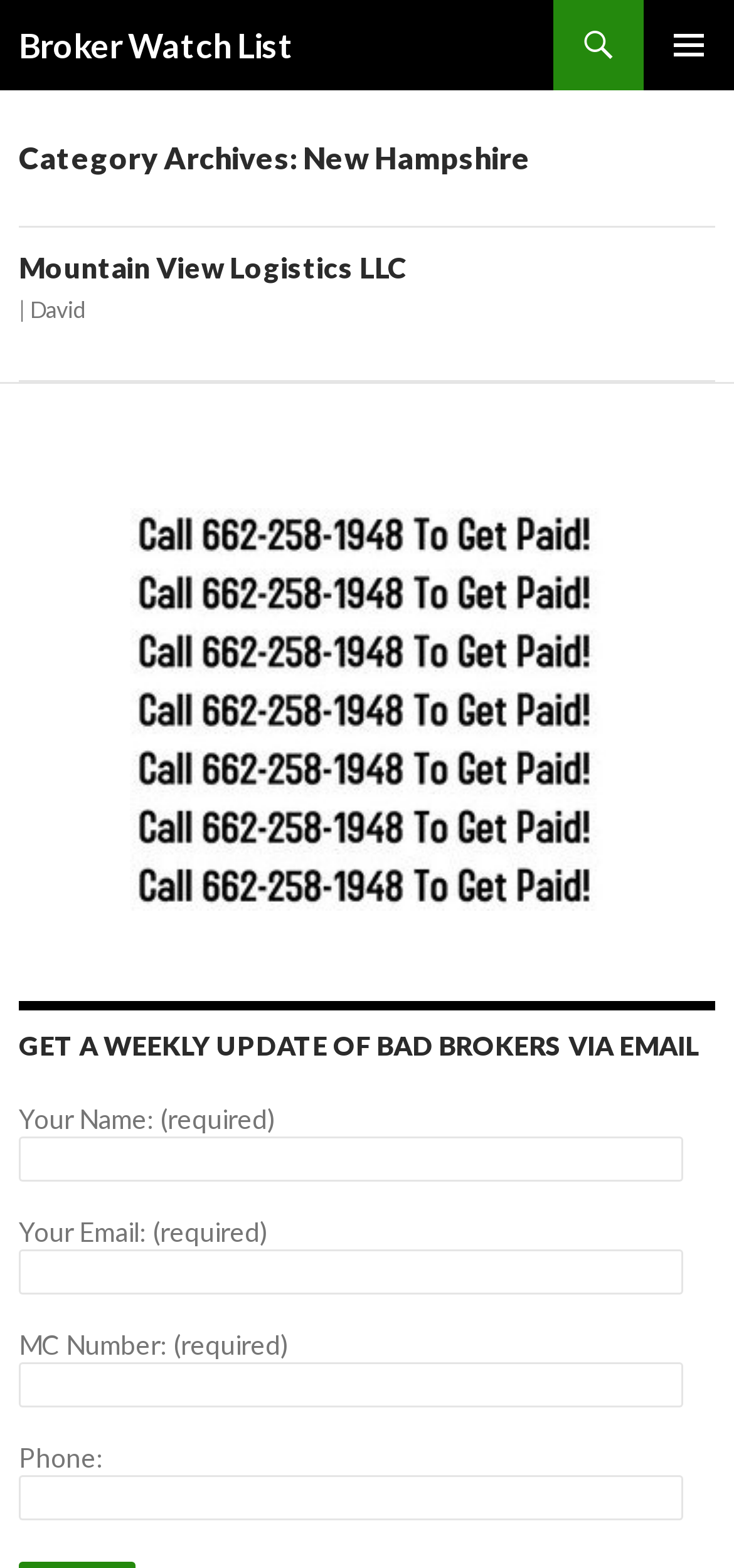Identify the bounding box for the given UI element using the description provided. Coordinates should be in the format (top-left x, top-left y, bottom-right x, bottom-right y) and must be between 0 and 1. Here is the description: all detailsto YouTube

None